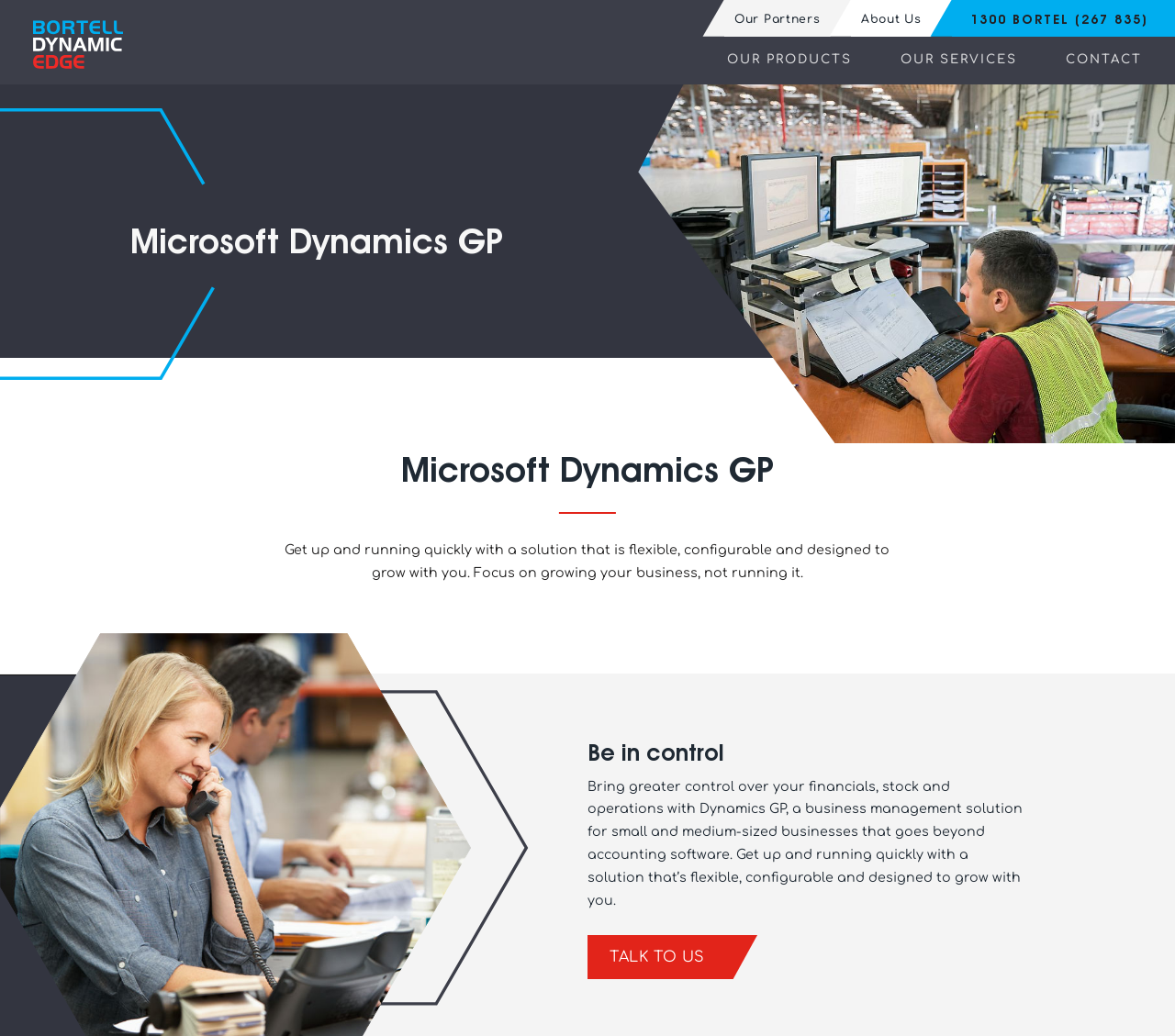Articulate a complete and detailed caption of the webpage elements.

The webpage is about Microsoft Dynamics GP, a business management solution, and its provider, Bortel Dynamic Edge. At the top left, there is a logo of Bortel Dynamic Edge, accompanied by a link to the company's website. 

To the right of the logo, there are several links to different sections of the website, including "Our Partners", "About Us", a phone number, "OUR PRODUCTS", "OUR SERVICES", and "CONTACT". 

Below the top navigation bar, there are two headings that read "Microsoft Dynamics GP", with the second one being larger and more prominent. 

Underneath the headings, there is a paragraph of text that describes the benefits of using Microsoft Dynamics GP, highlighting its flexibility, configurability, and ability to grow with the user's business. 

Further down, there is another heading that reads "Be in control", followed by a longer paragraph of text that explains how Dynamics GP can help small and medium-sized businesses gain control over their financials, stock, and operations. 

Finally, at the bottom of the page, there is a call-to-action link that reads "TALK TO US", encouraging visitors to get in touch with the company.